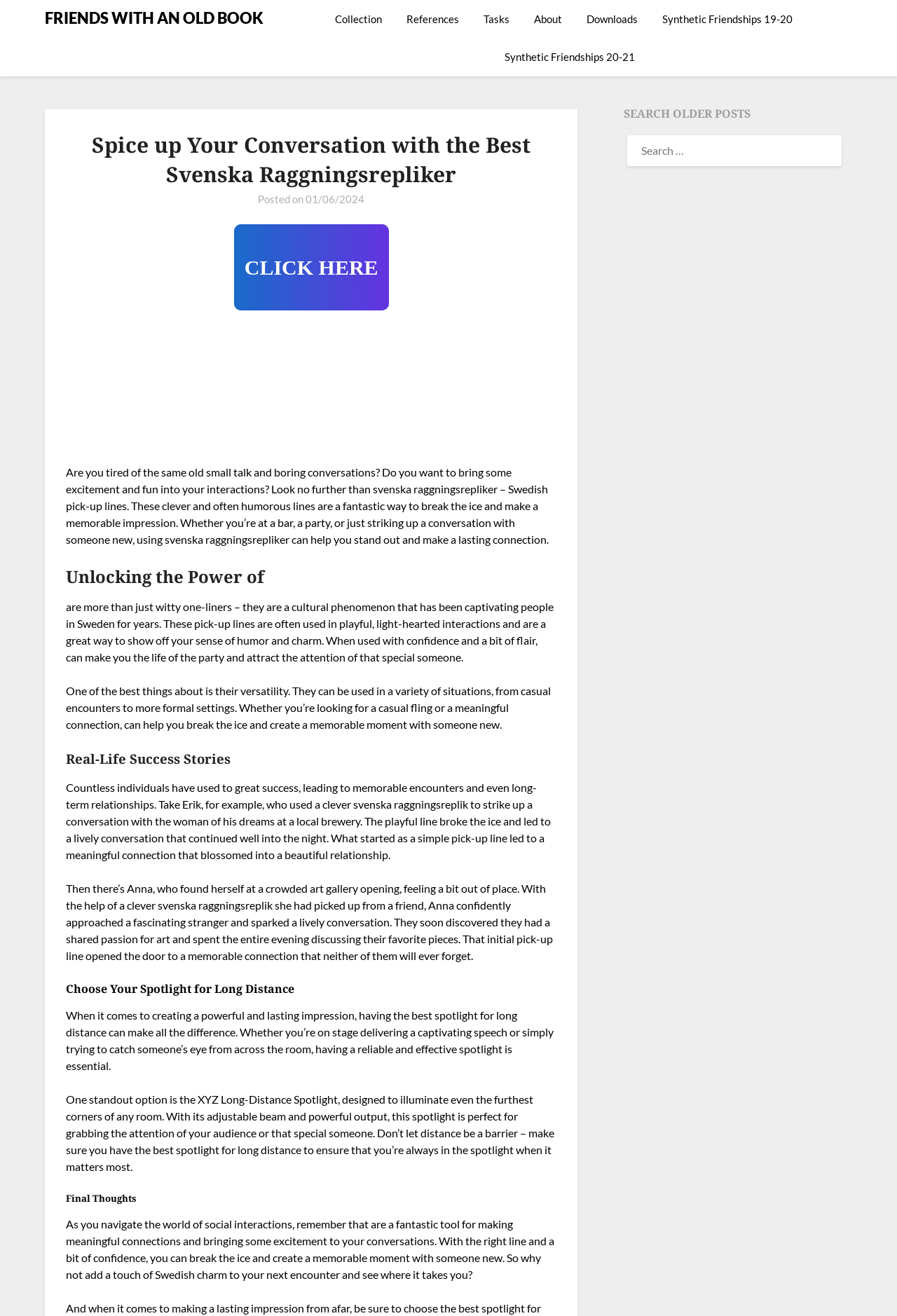Please identify the bounding box coordinates of the element's region that should be clicked to execute the following instruction: "Click the 'Profile' button". The bounding box coordinates must be four float numbers between 0 and 1, i.e., [left, top, right, bottom].

None